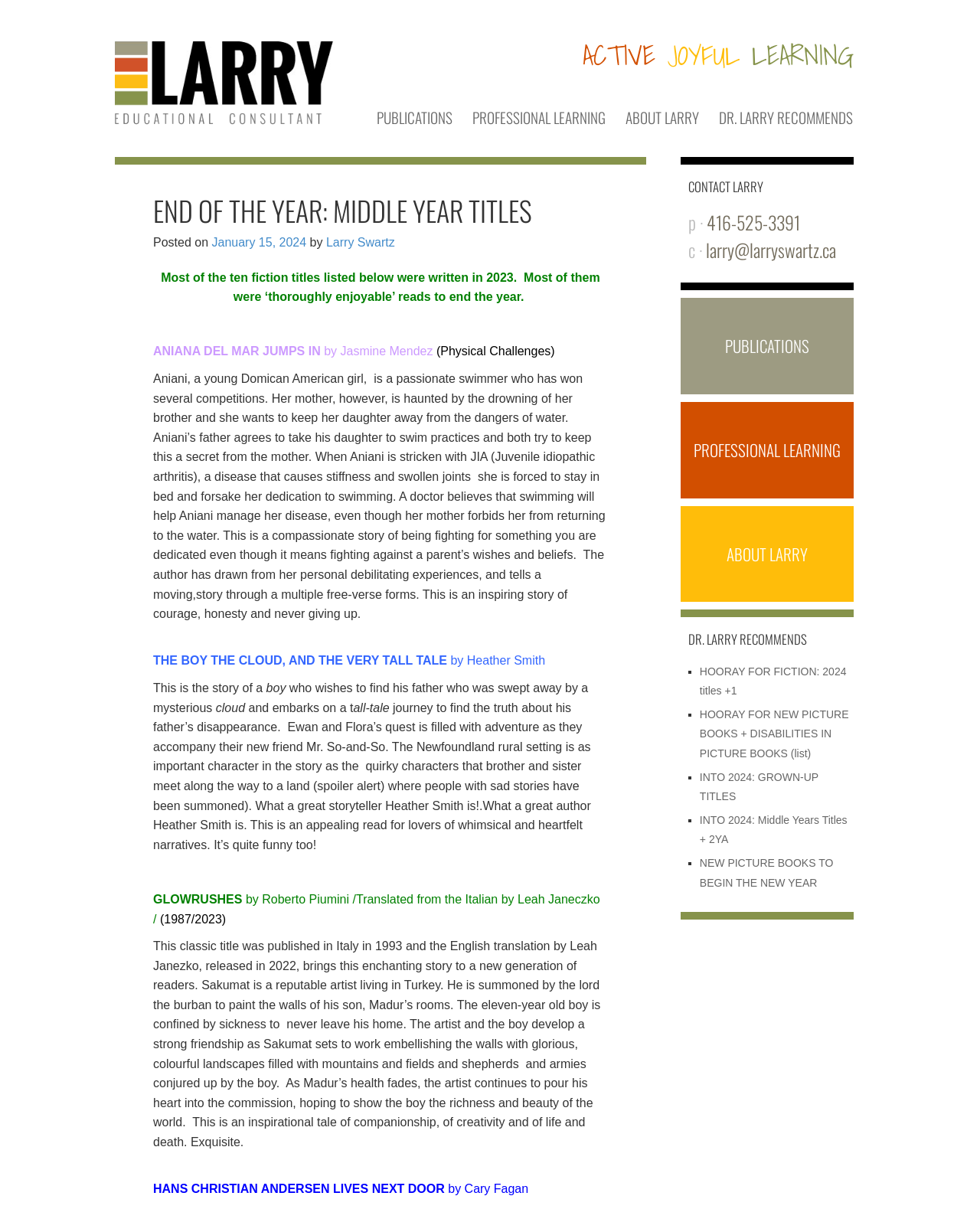Locate the bounding box coordinates of the clickable region necessary to complete the following instruction: "Read more about the Wonlex Q50 GPS Watch tracker integration". Provide the coordinates in the format of four float numbers between 0 and 1, i.e., [left, top, right, bottom].

None